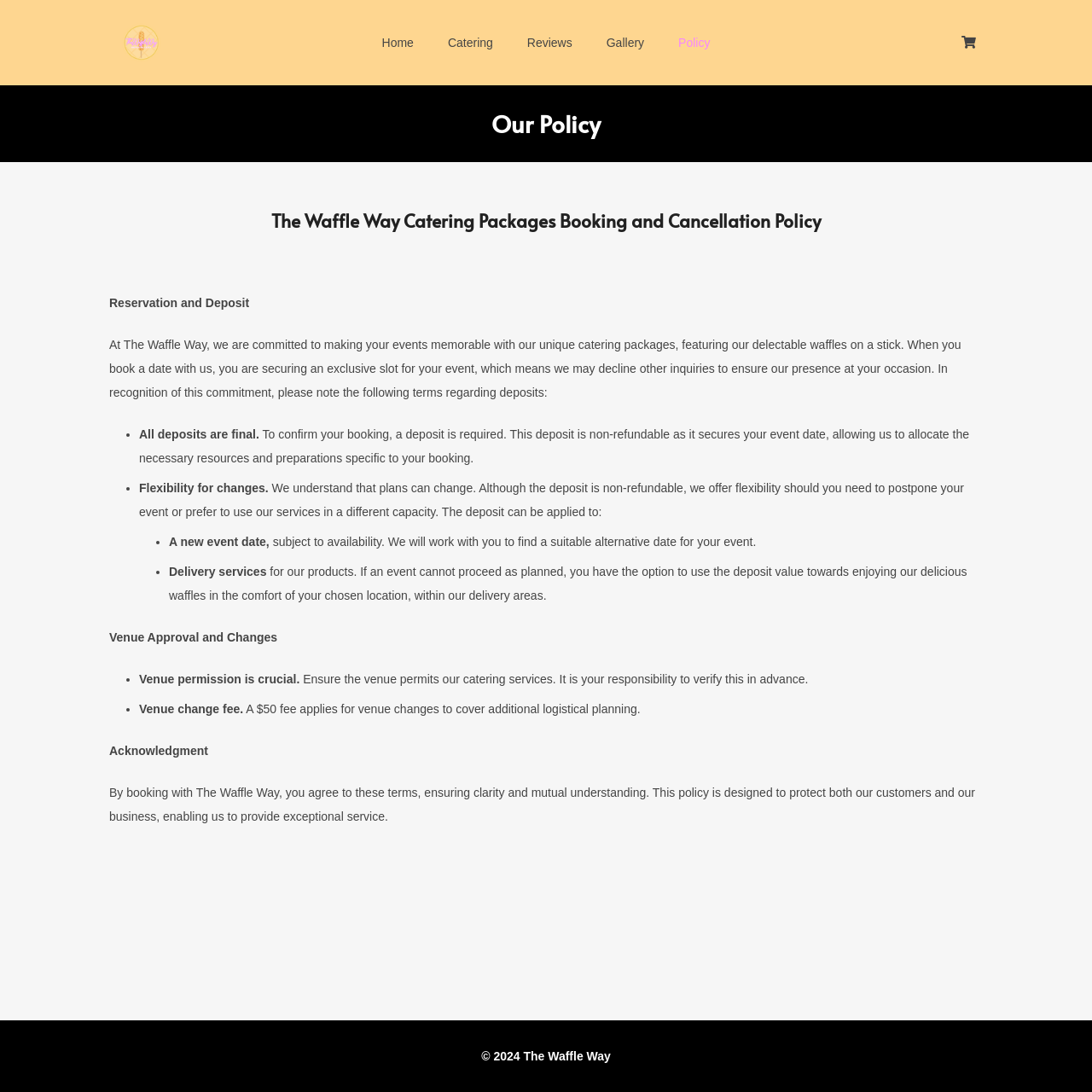Please provide a short answer using a single word or phrase for the question:
What happens if I need to change the event date?

Deposit can be applied